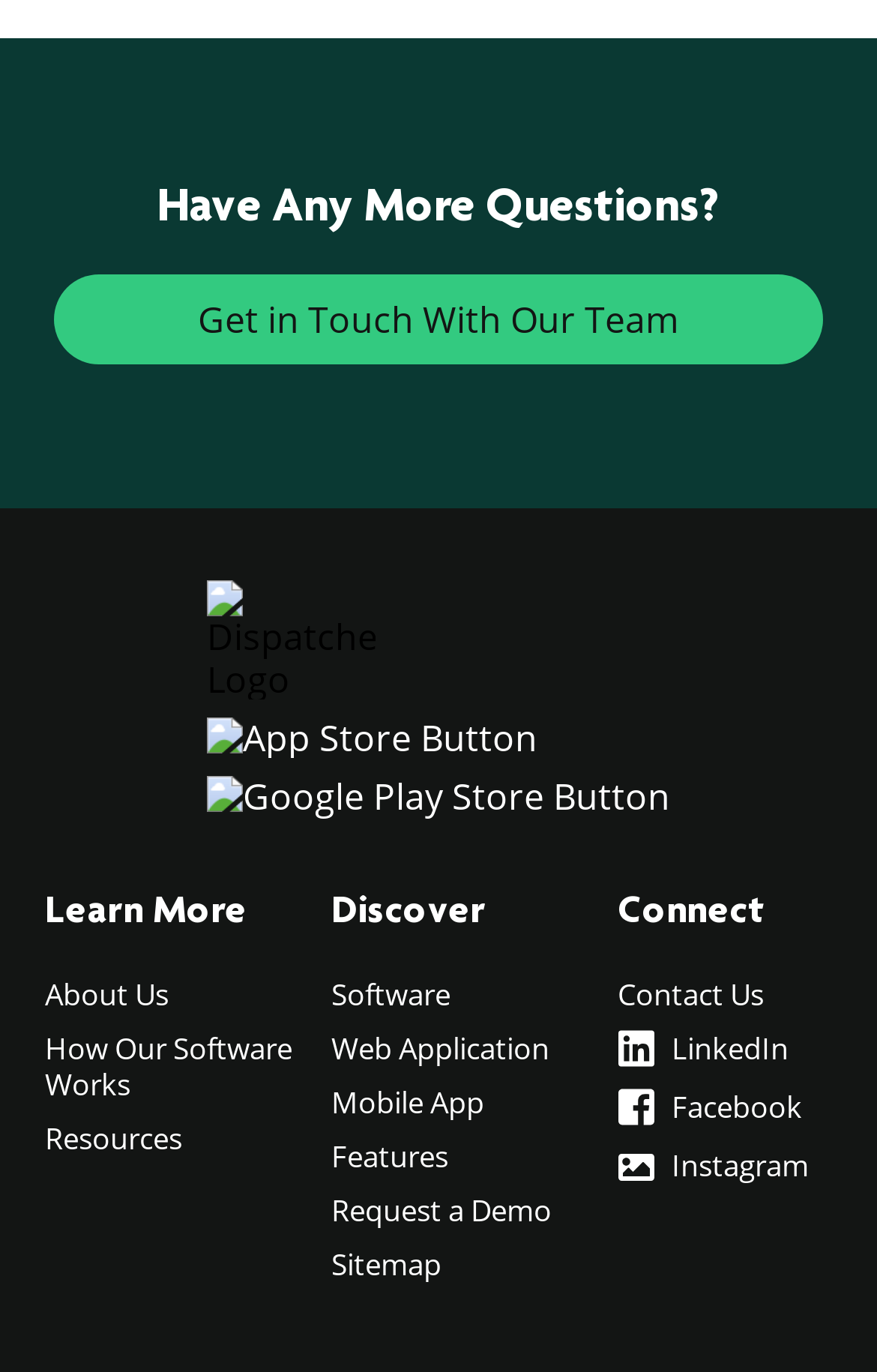What is the purpose of the 'Get in Touch With Our Team' link?
Provide an in-depth and detailed explanation in response to the question.

The purpose of the 'Get in Touch With Our Team' link is to allow users to contact the team, which can be inferred from the link's description and its location on the webpage.